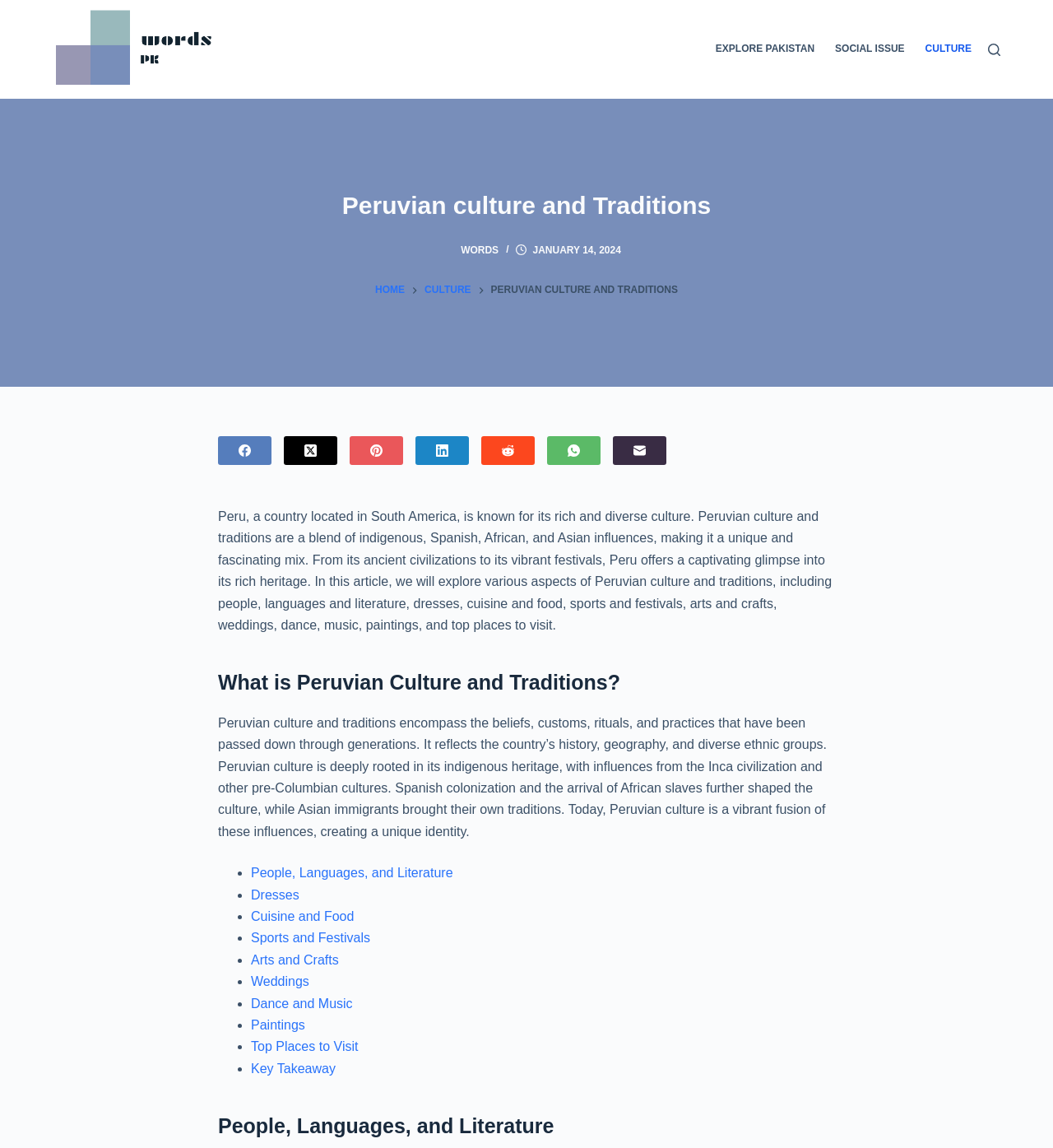Show the bounding box coordinates for the element that needs to be clicked to execute the following instruction: "Click on the 'EXPLORE PAKISTAN' menu item". Provide the coordinates in the form of four float numbers between 0 and 1, i.e., [left, top, right, bottom].

[0.68, 0.0, 0.783, 0.086]